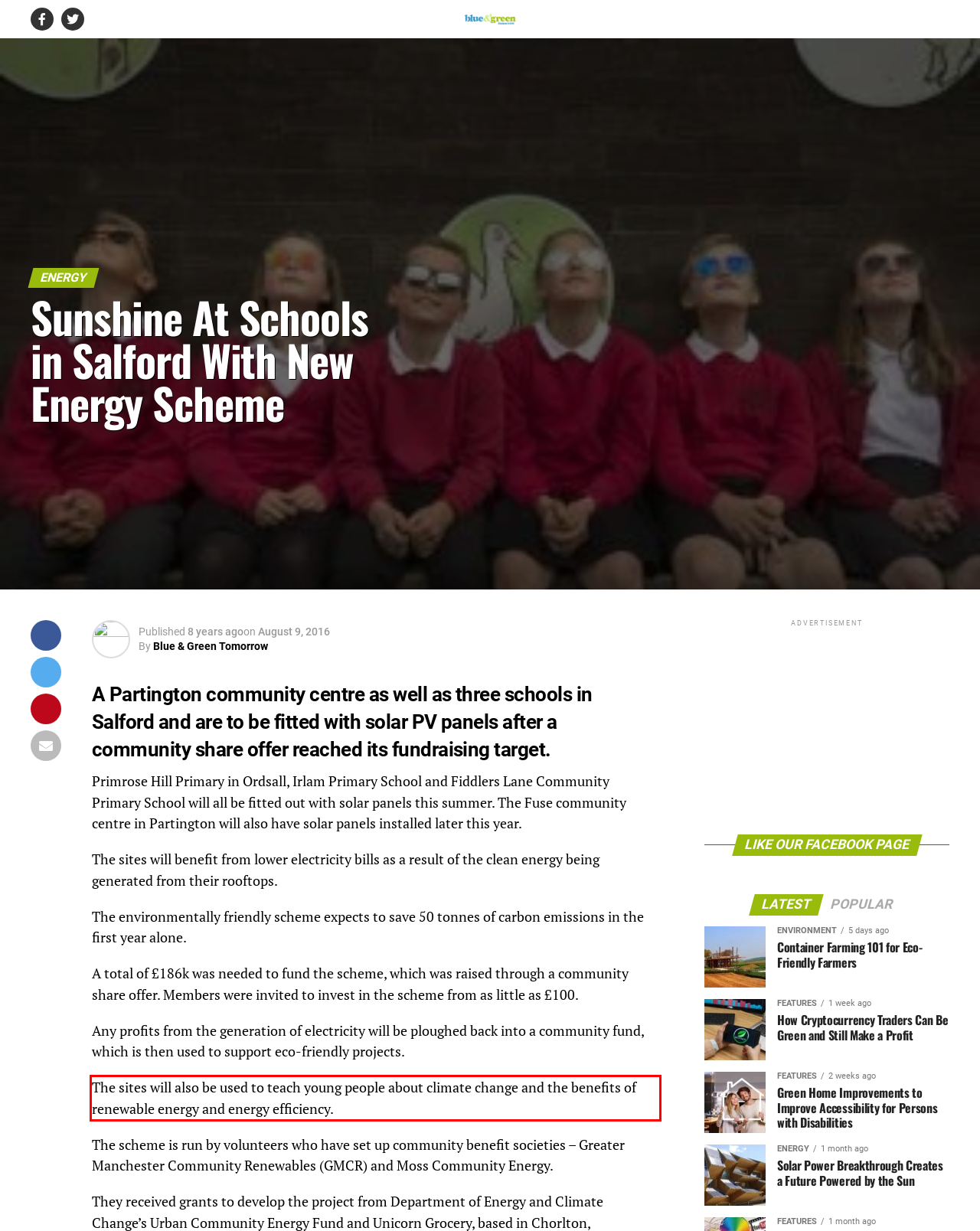Given a webpage screenshot, identify the text inside the red bounding box using OCR and extract it.

The sites will also be used to teach young people about climate change and the benefits of renewable energy and energy efficiency.